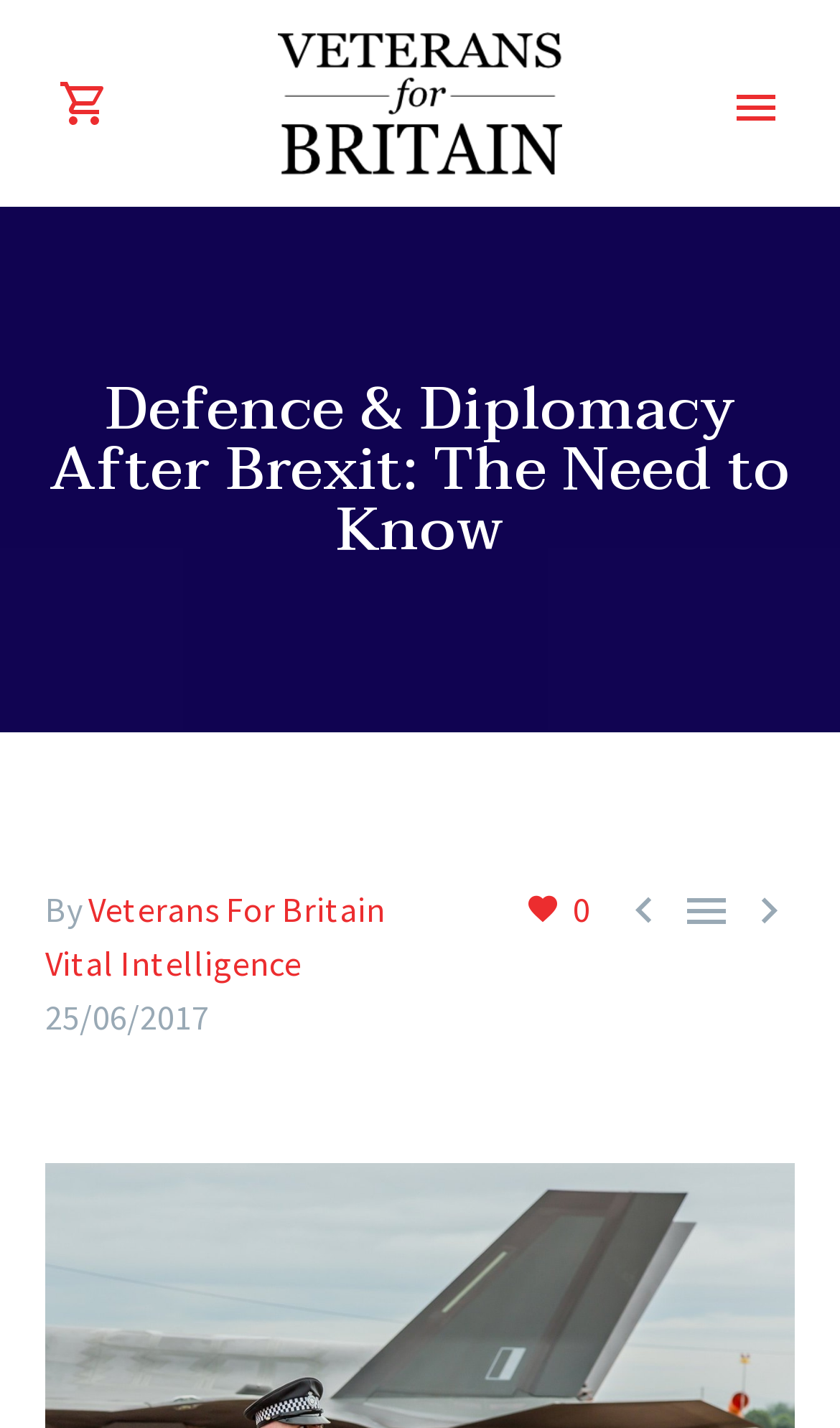Identify the main heading of the webpage and provide its text content.

Defence & Diplomacy After Brexit: The Need to Know